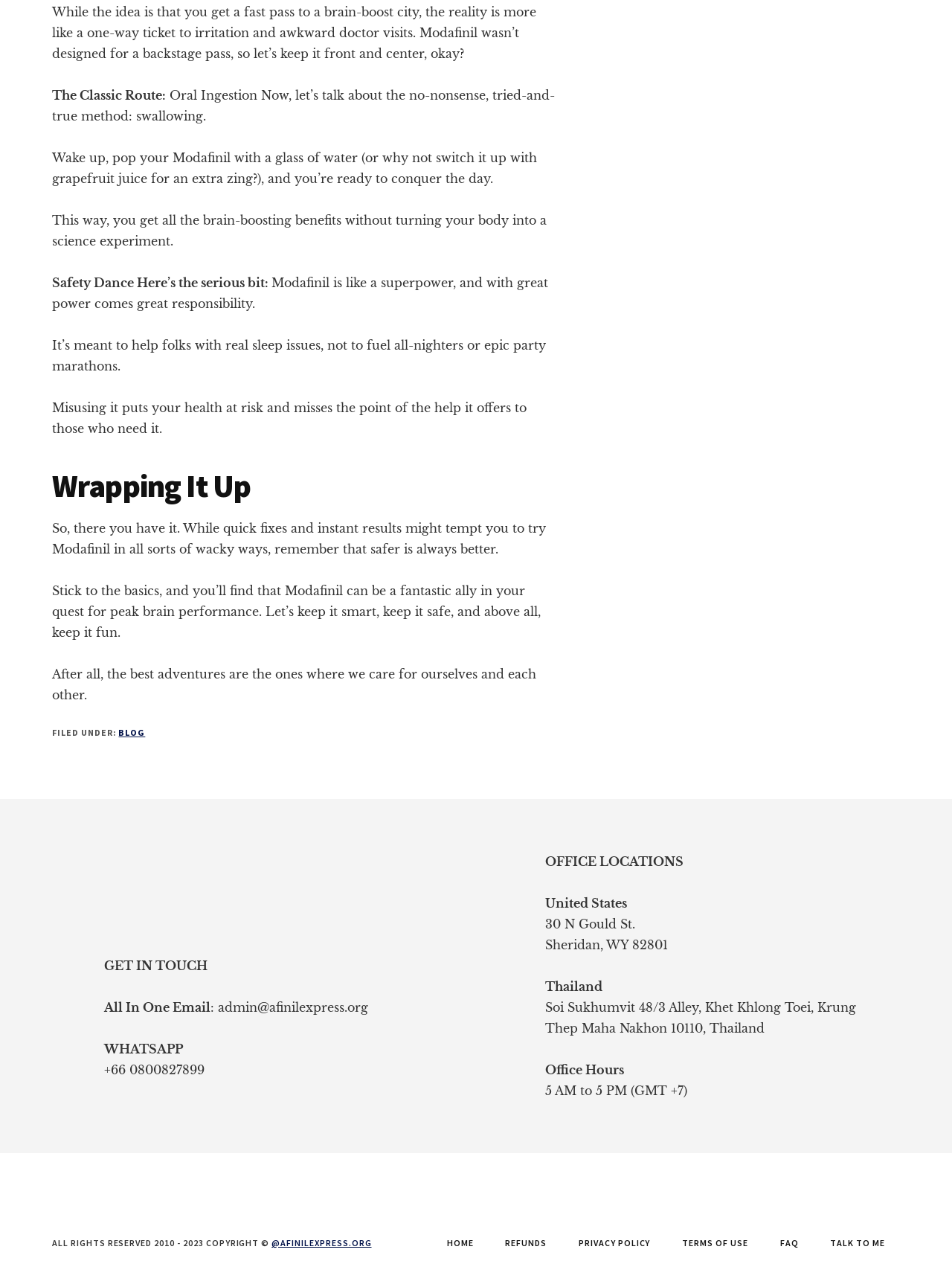Determine the bounding box coordinates for the clickable element required to fulfill the instruction: "Click the 'TALK TO ME' link". Provide the coordinates as four float numbers between 0 and 1, i.e., [left, top, right, bottom].

[0.857, 0.977, 0.945, 0.989]